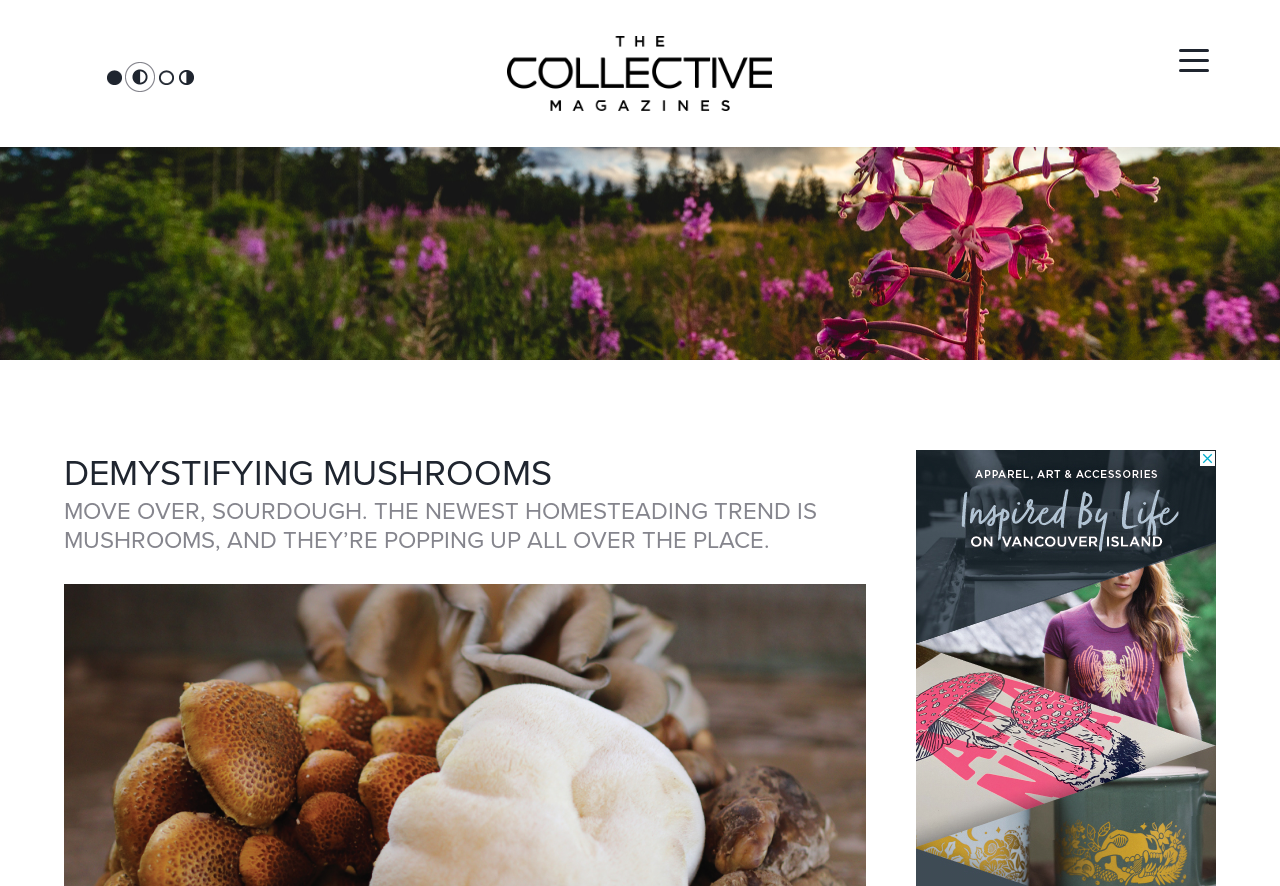Answer the question in one word or a short phrase:
What is the topic of the article?

Mushrooms